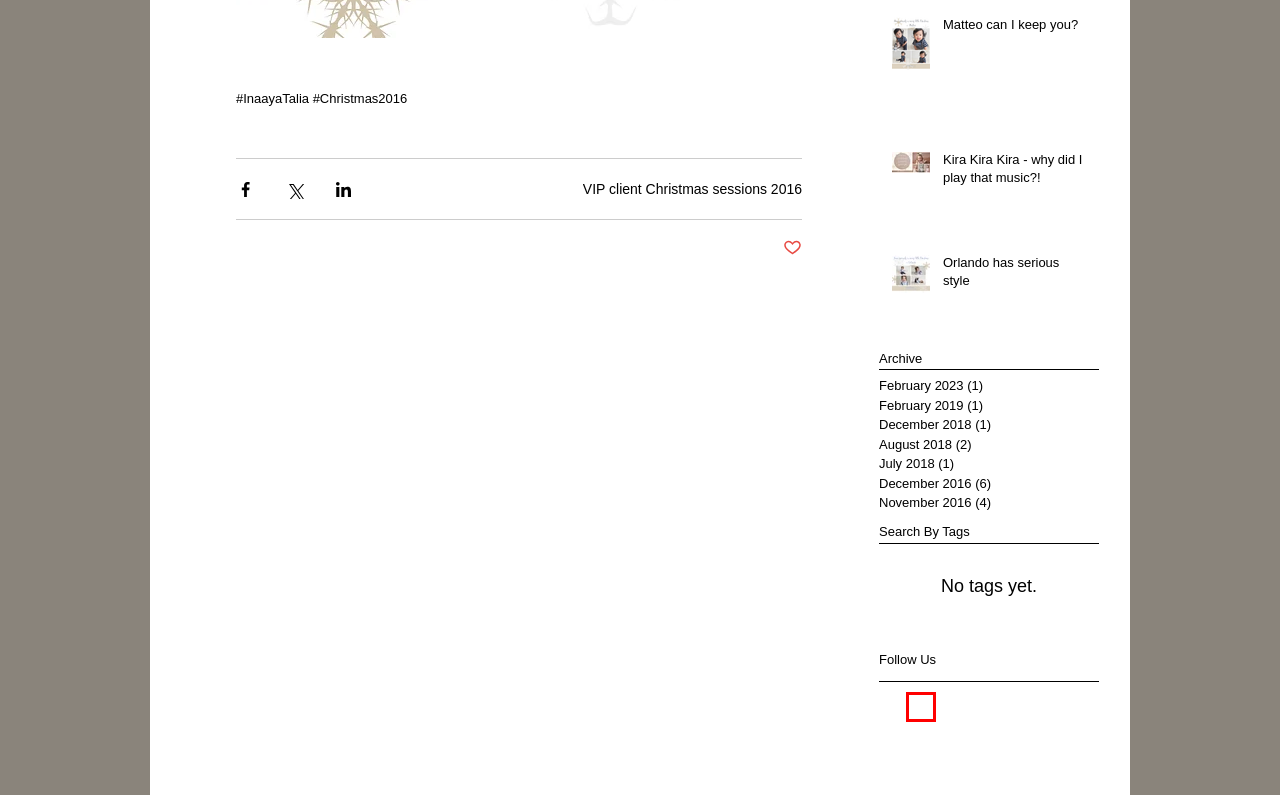You are given a screenshot depicting a webpage with a red bounding box around a UI element. Select the description that best corresponds to the new webpage after clicking the selected element. Here are the choices:
A. Sometimes Small Packages Take a Bit Longer to Arrive
B. February - 2019
C. #InaayaTalia
D. Davina and Jett - a brother and sister Christmas - Caroline Flake
E. December - 2016
F. Nurse, Mother, Healer - the joy of photographing Alexandra - Caroline Flake
G. #Christmas2016
H. VIP client Christmas sessions 2016

E